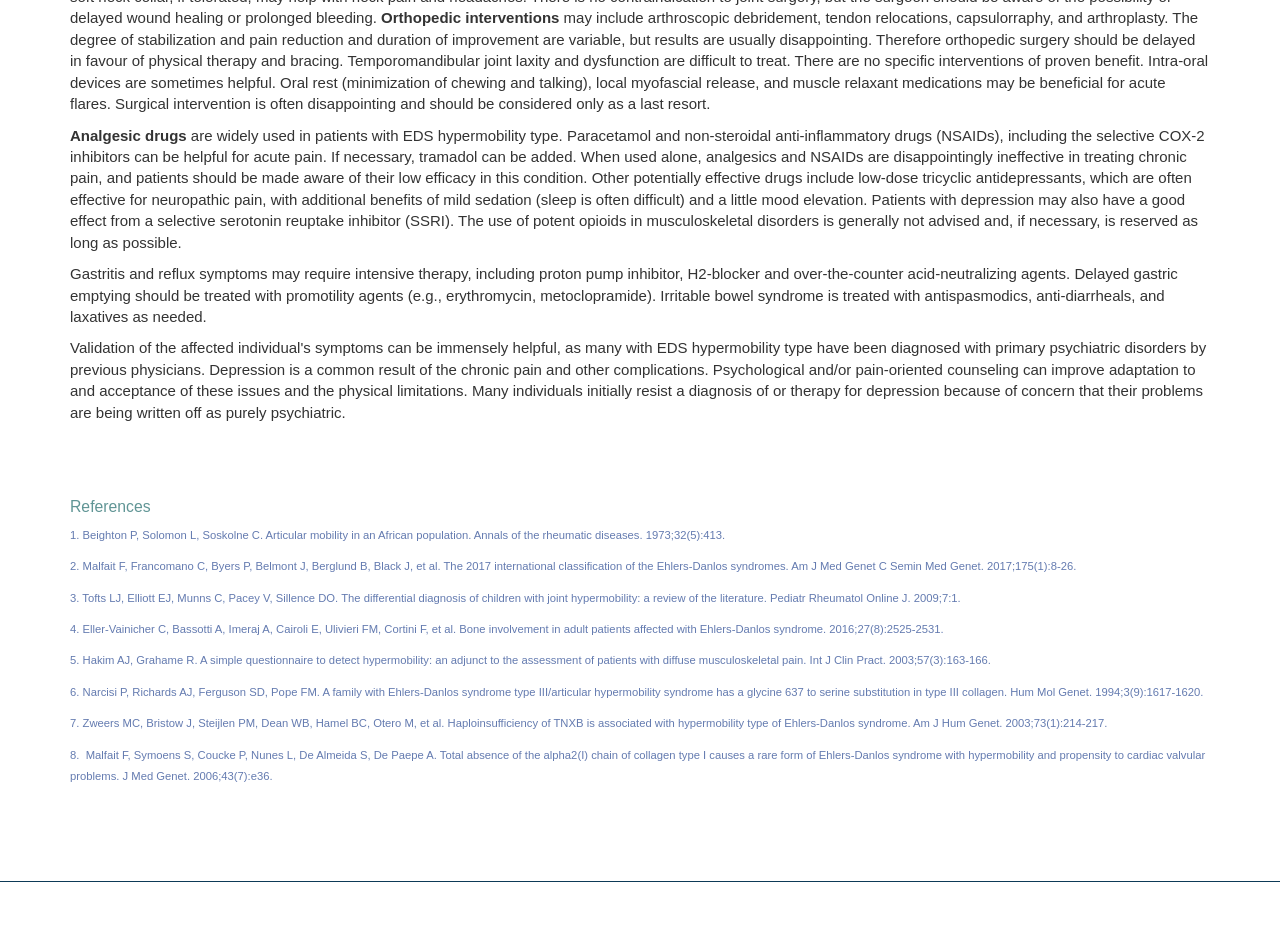Please study the image and answer the question comprehensively:
What is the first orthopedic intervention mentioned?

The first orthopedic intervention mentioned is 'arthroscopic debridement' which is stated in the second StaticText element with ID 214. This element describes the various orthopedic interventions that may be used to treat Ehlers-Danlos syndrome.